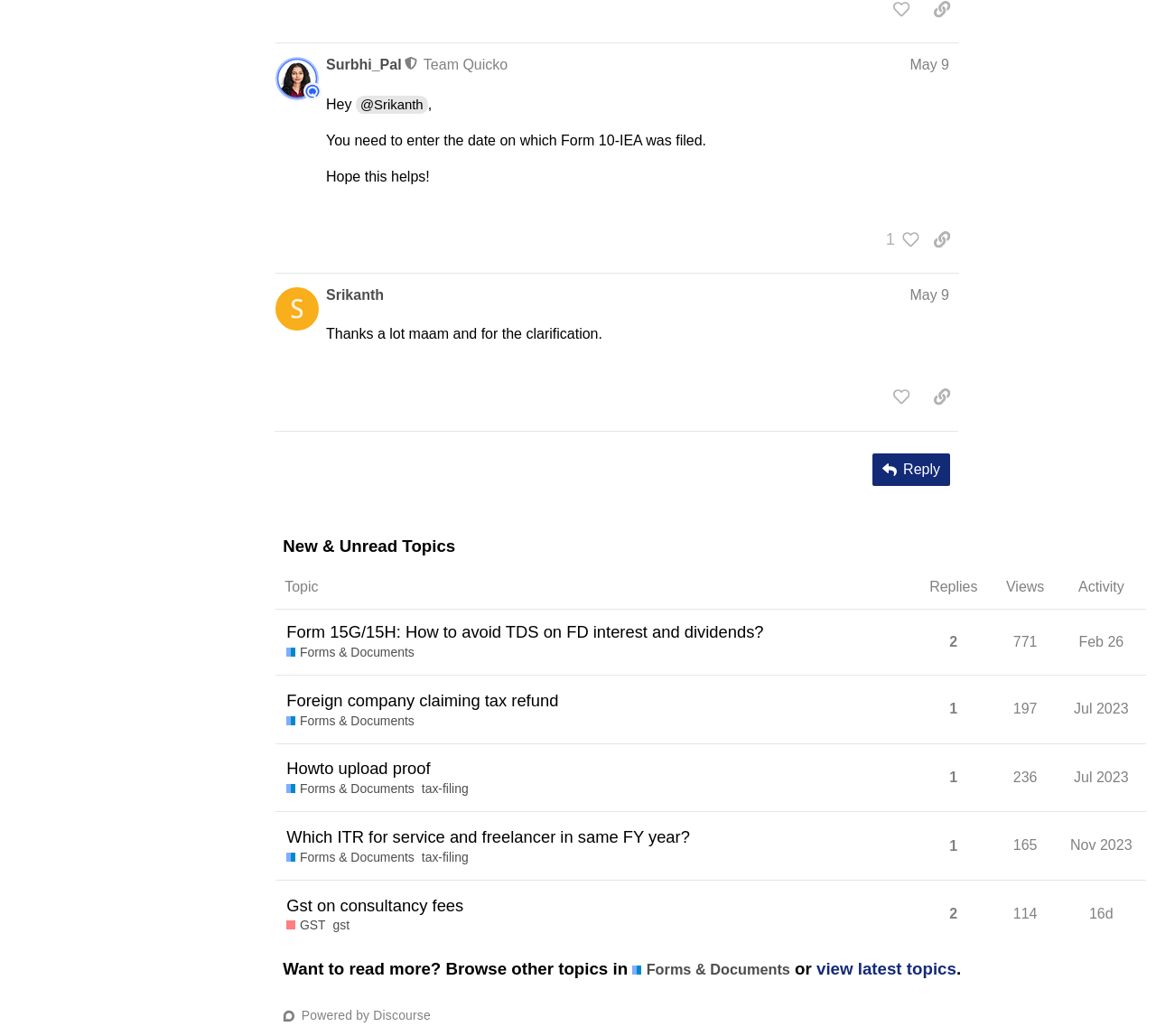Pinpoint the bounding box coordinates of the element to be clicked to execute the instruction: "Like the post".

[0.765, 0.368, 0.795, 0.398]